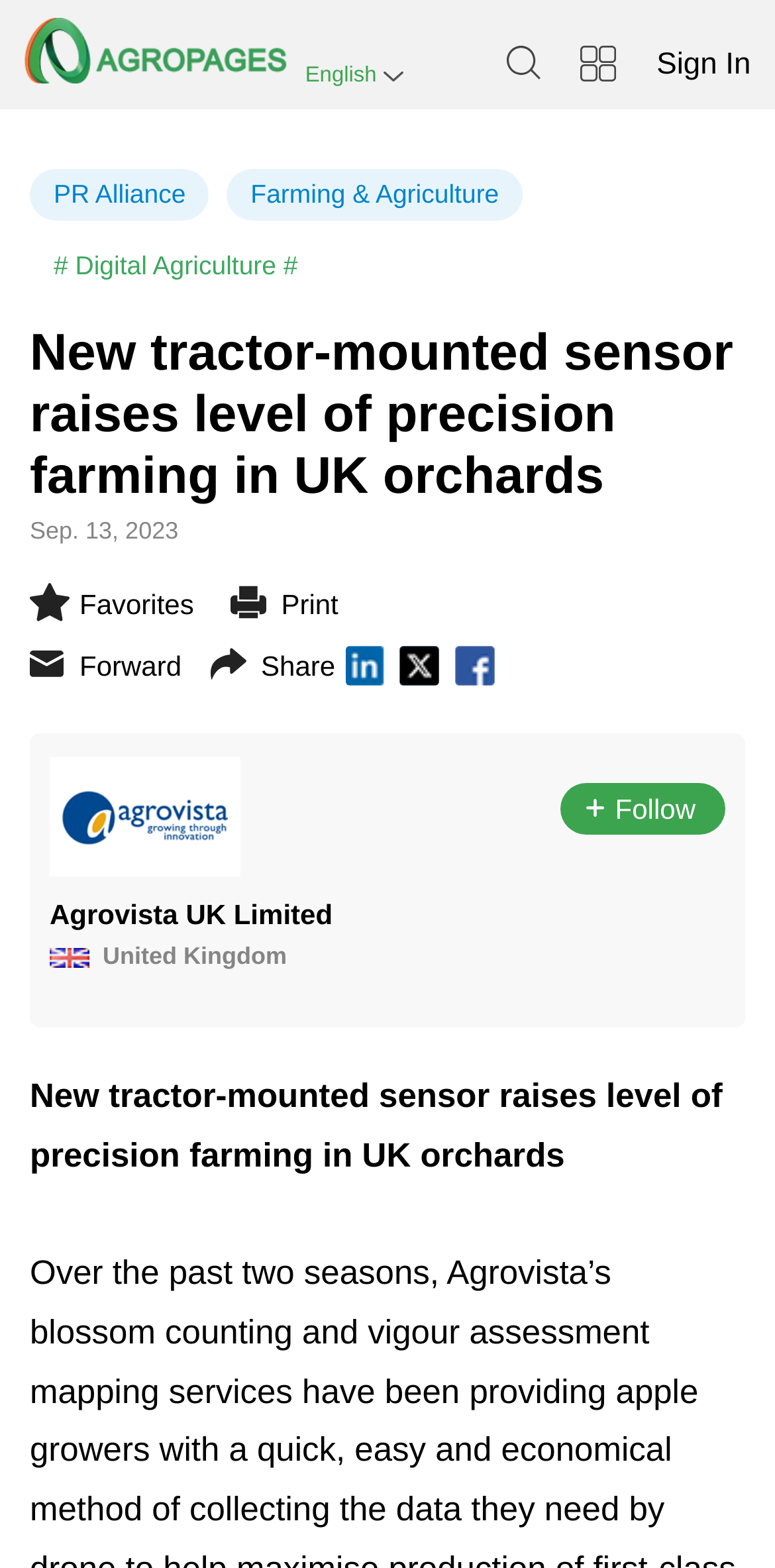Locate the coordinates of the bounding box for the clickable region that fulfills this instruction: "Read the article about digital agriculture".

[0.038, 0.153, 0.415, 0.186]